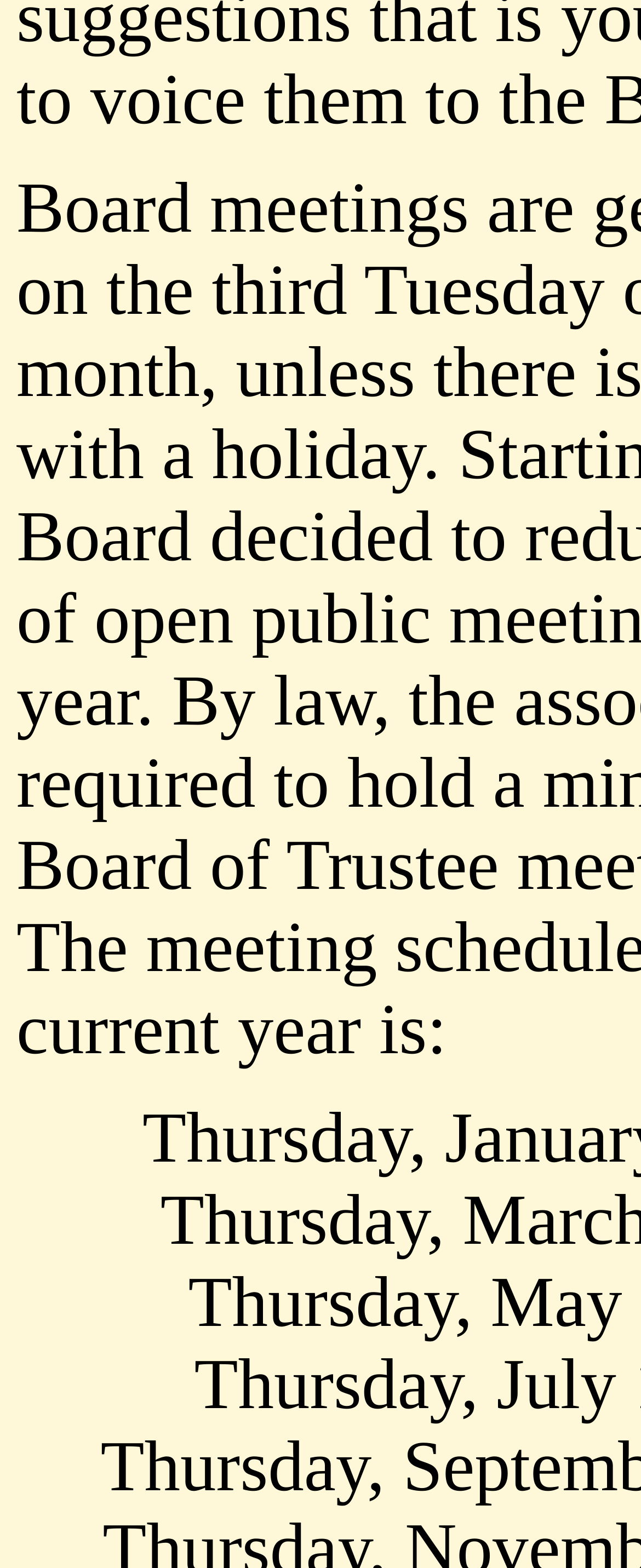Using the description "agenda", predict the bounding box of the relevant HTML element.

[0.228, 0.927, 0.545, 0.977]